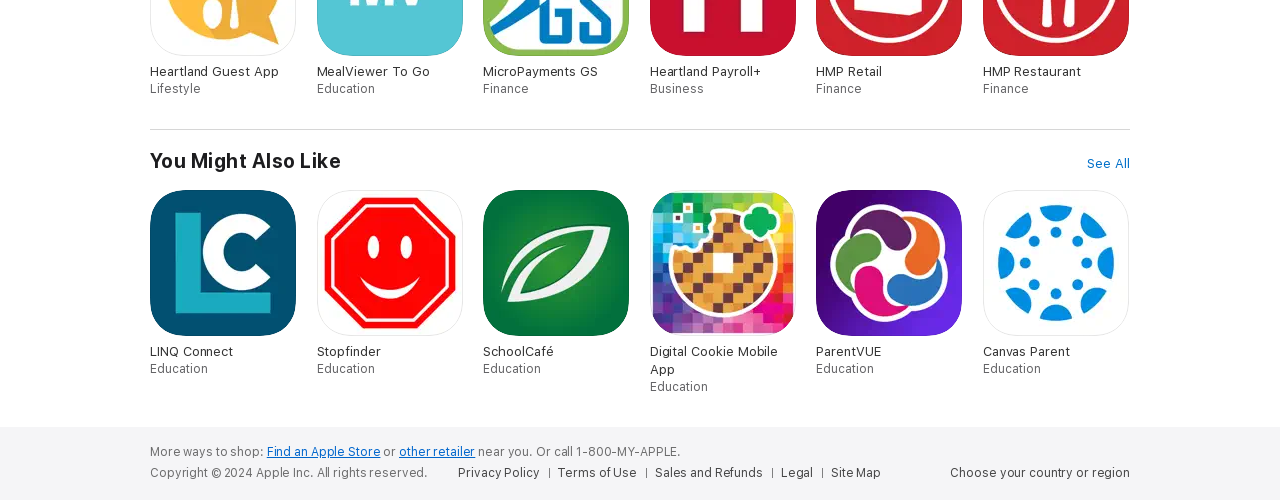Please identify the bounding box coordinates of the area that needs to be clicked to fulfill the following instruction: "View more education apps."

[0.85, 0.31, 0.883, 0.346]